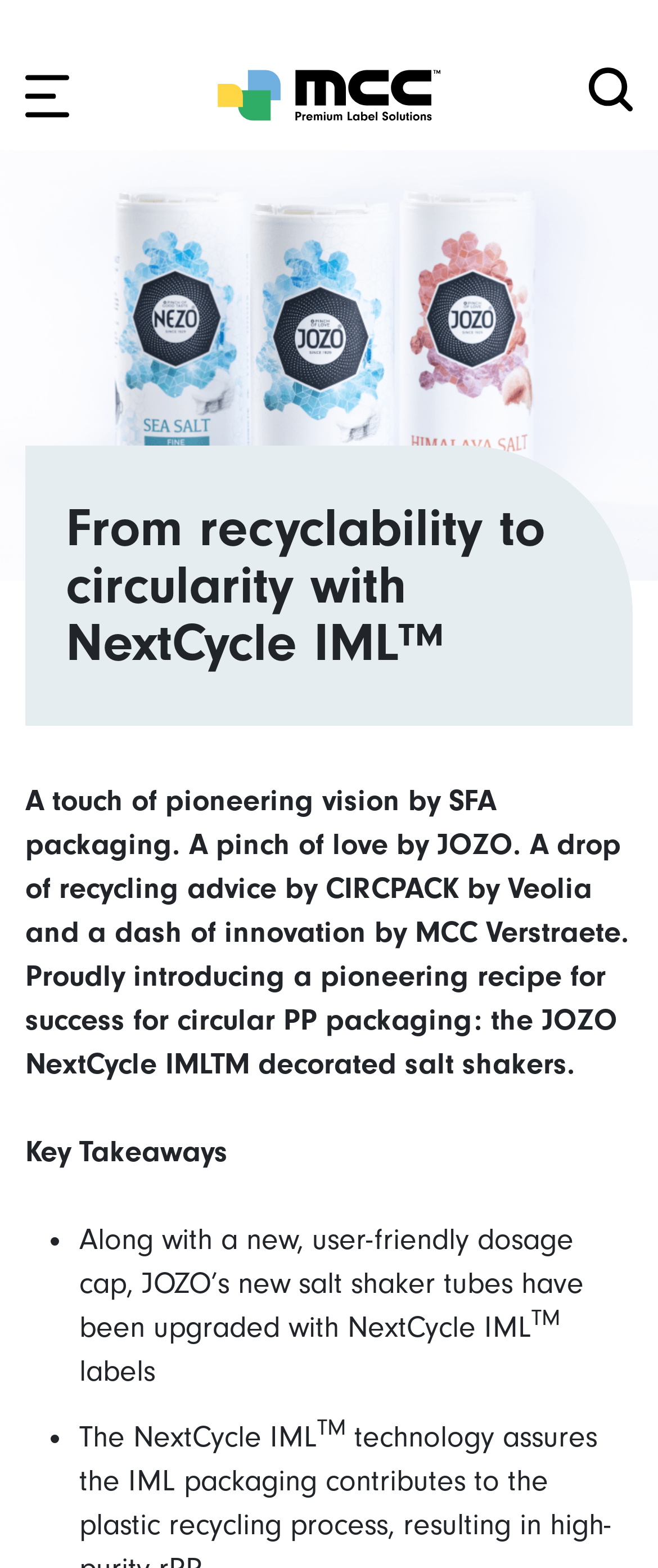Locate the bounding box coordinates of the clickable area needed to fulfill the instruction: "Learn about 'What is IML'".

[0.038, 0.017, 0.962, 0.047]